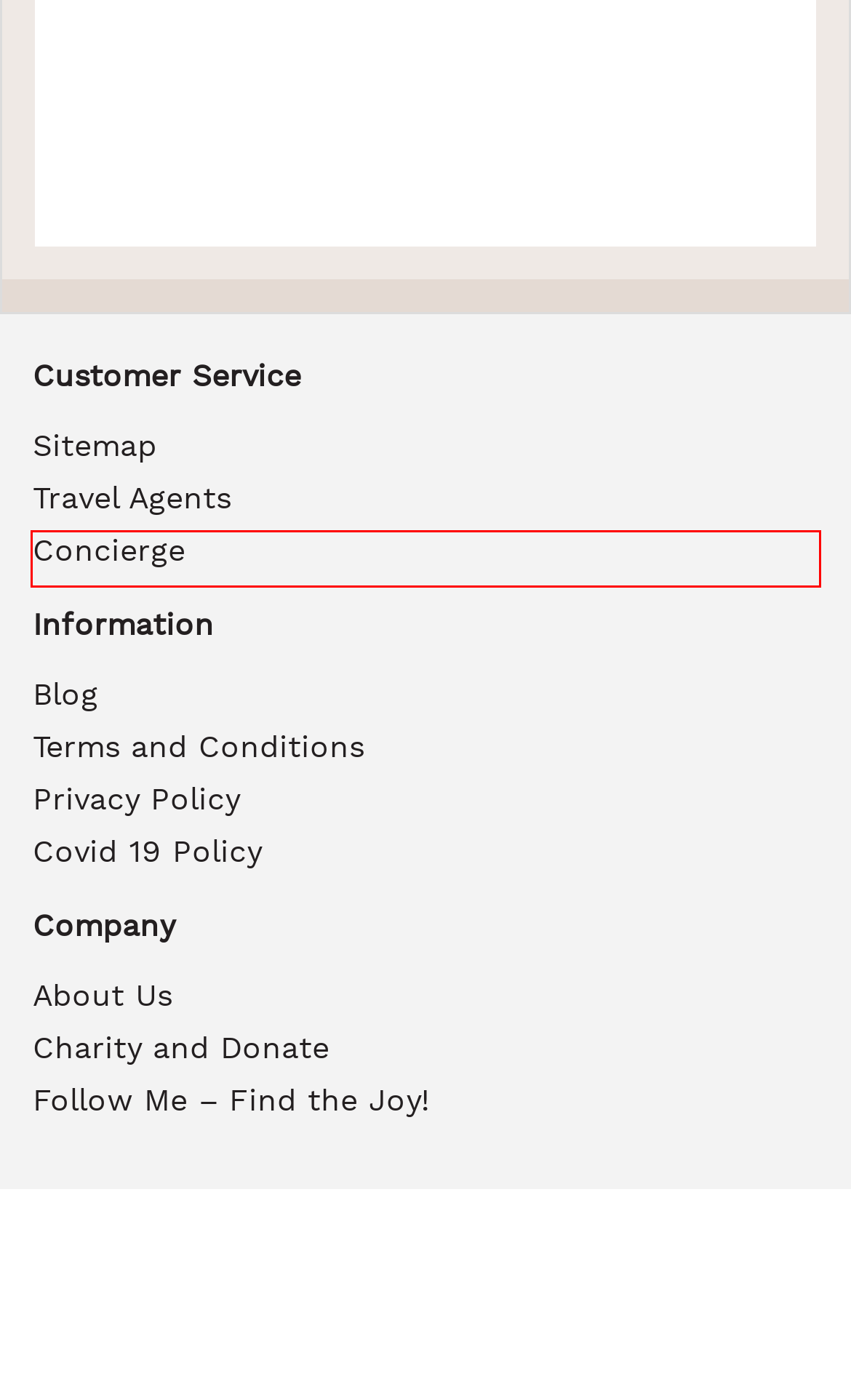Review the webpage screenshot provided, noting the red bounding box around a UI element. Choose the description that best matches the new webpage after clicking the element within the bounding box. The following are the options:
A. Privacy Policy - Swimming With Dolphins (800) 667-5524
B. Concierge - Swim with Dolphins - (800) 667-5524
C. Dolphin World Covid Policy
D. Charity and Donate - Dolphin World
E. Travel Agents - Swim with Dolphins - (800) 667-5524
F. Dolphin World Blog (800) 667-5524
G. Follow Me - Find the Joy
H. Terms and Conditions - Dolphin World (800) 667-5524

B